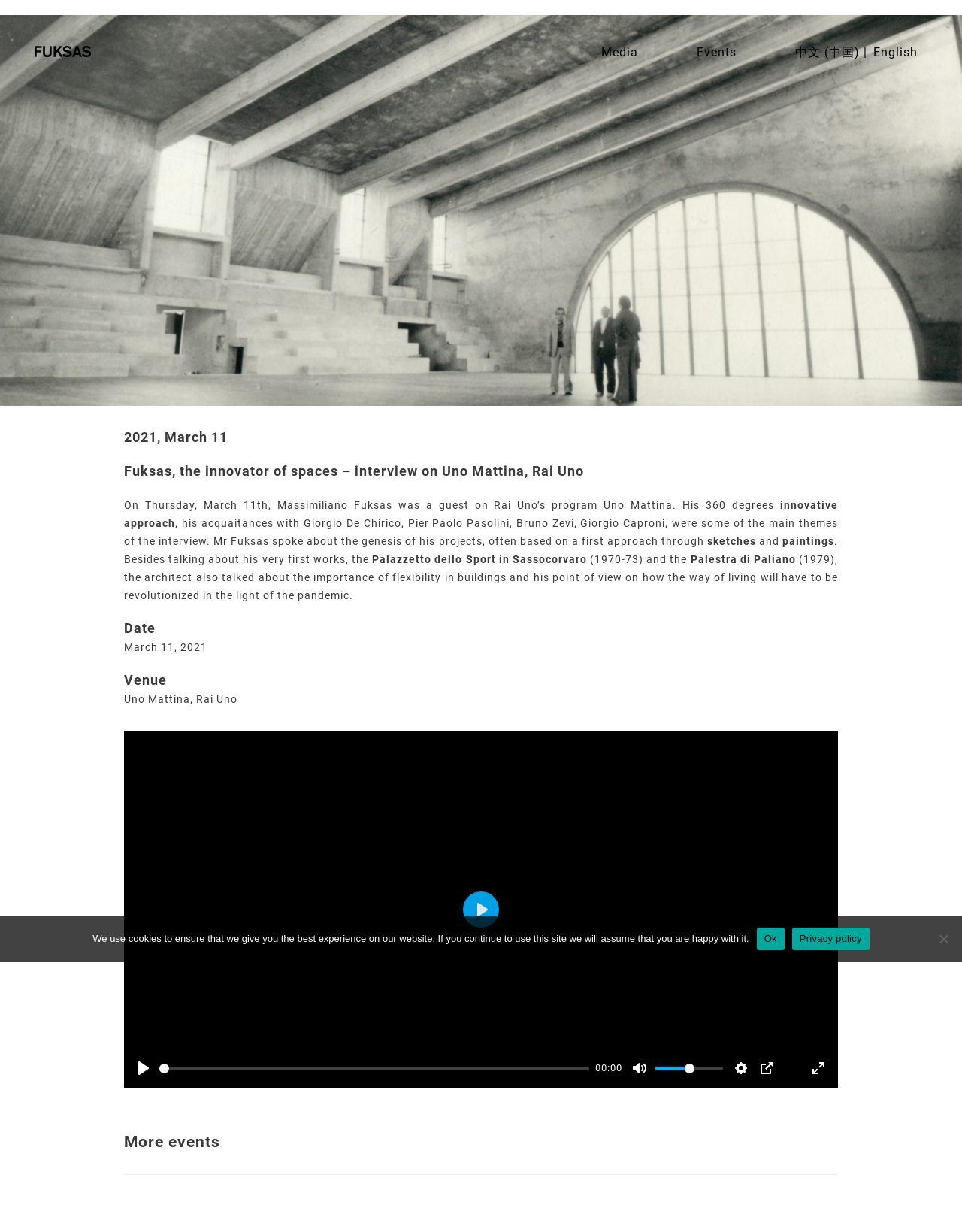Identify the bounding box coordinates of the element that should be clicked to fulfill this task: "Click the 'English' link". The coordinates should be provided as four float numbers between 0 and 1, i.e., [left, top, right, bottom].

[0.905, 0.027, 0.988, 0.058]